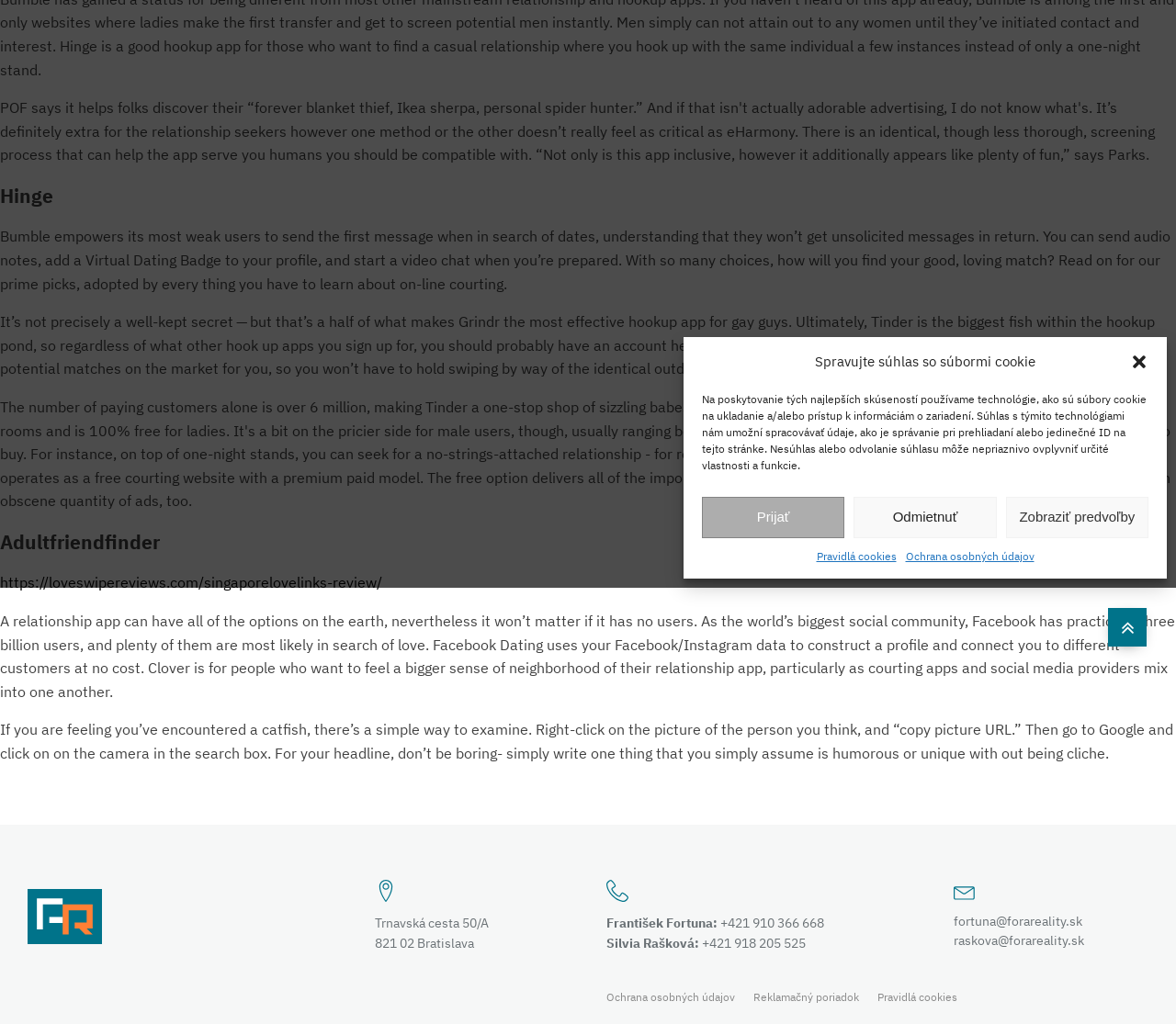Give the bounding box coordinates for the element described as: "Odmietnuť".

[0.726, 0.485, 0.847, 0.525]